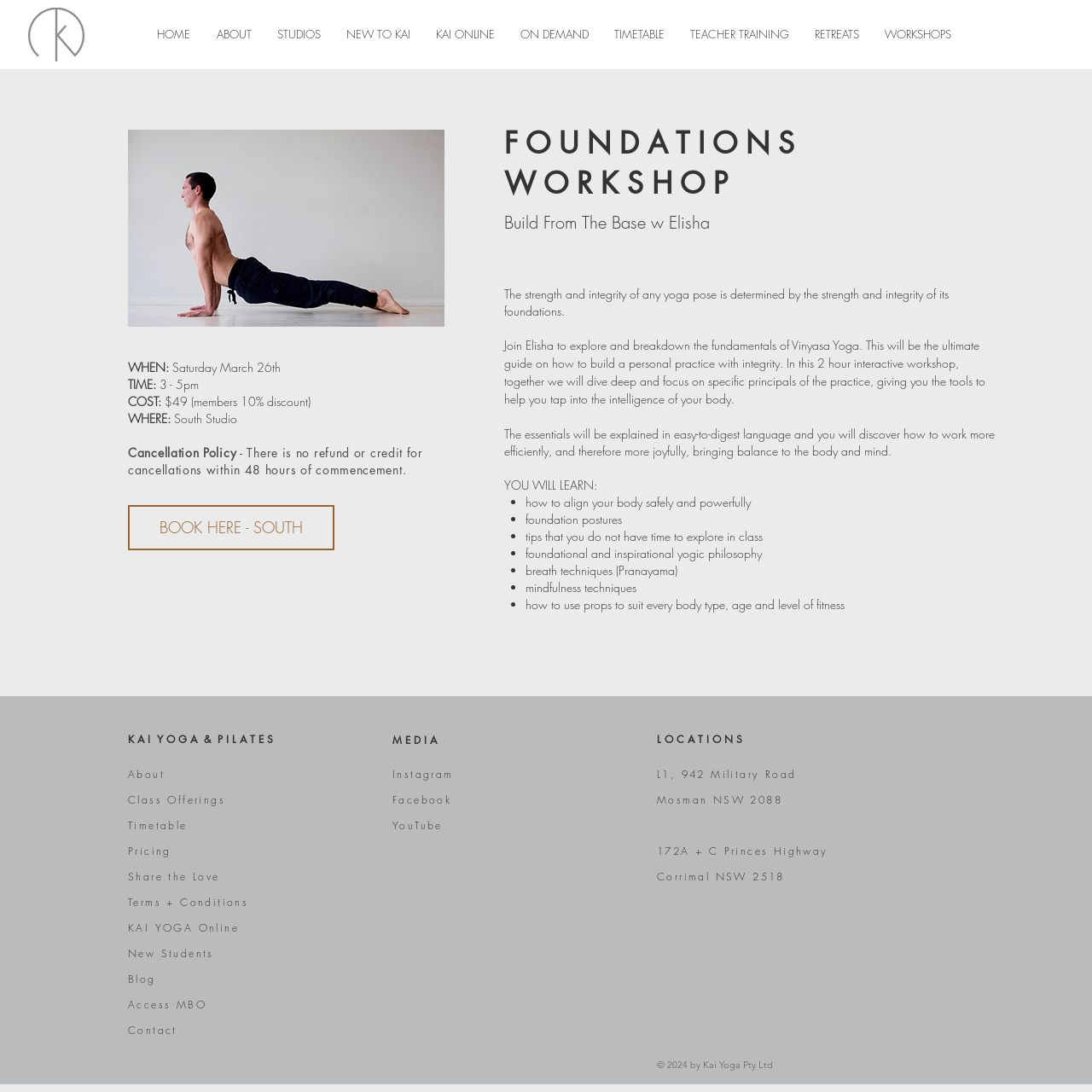Identify the bounding box coordinates of the region that should be clicked to execute the following instruction: "Read about 'KAI YOGA & PILATES'".

[0.117, 0.671, 0.359, 0.684]